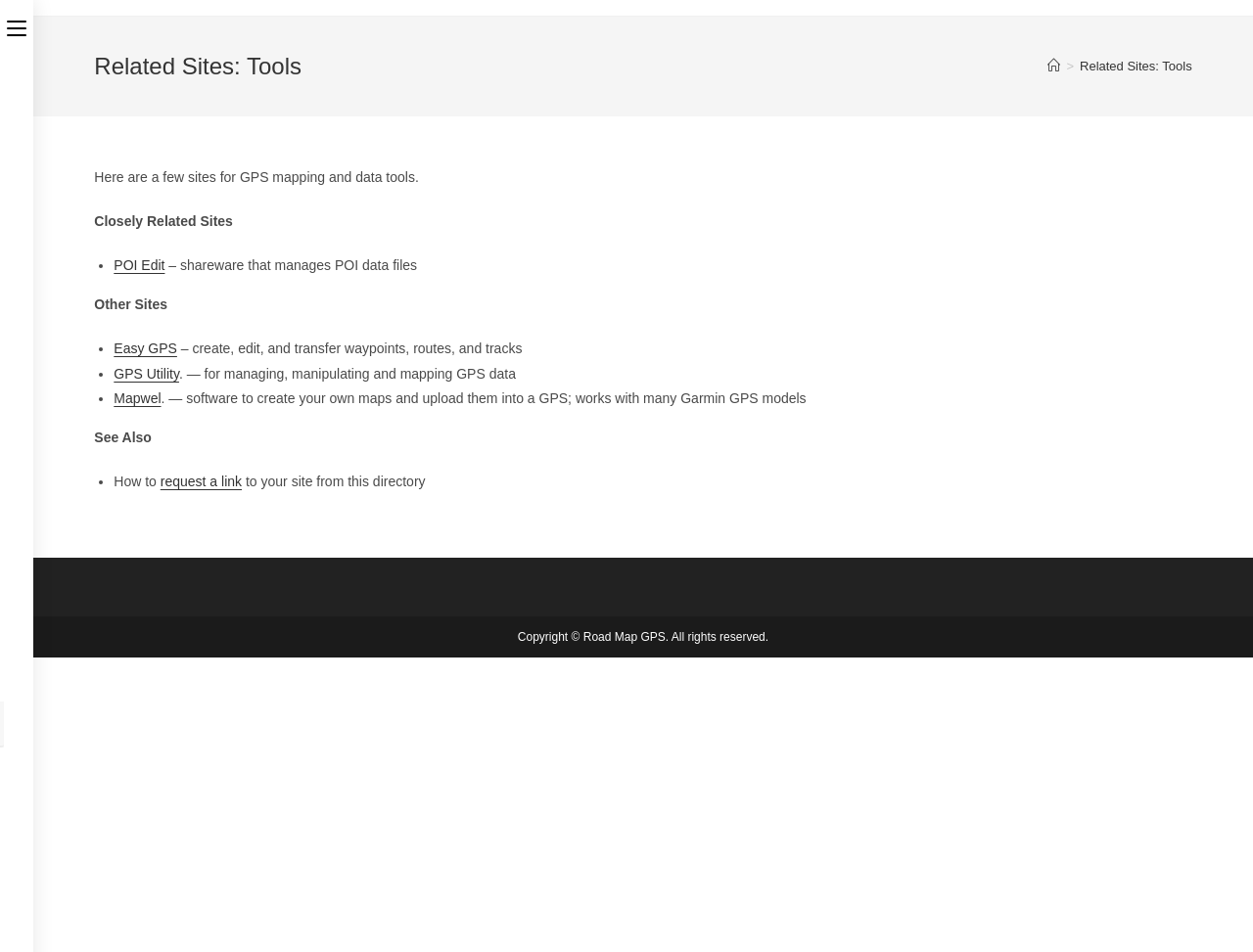Identify the bounding box for the UI element that is described as follows: "request a link".

[0.128, 0.498, 0.193, 0.514]